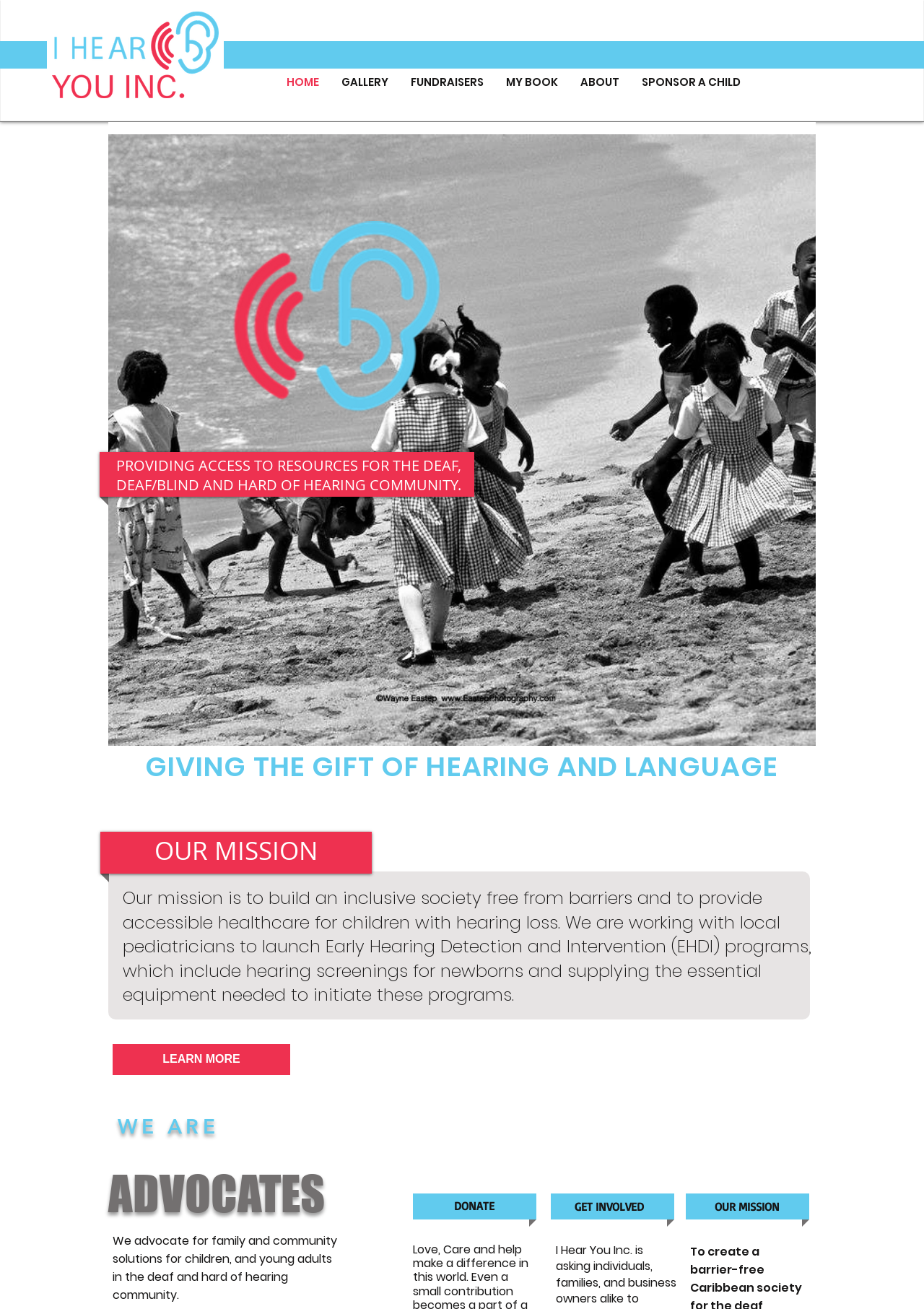Please specify the bounding box coordinates of the element that should be clicked to execute the given instruction: 'Click the HOME link'. Ensure the coordinates are four float numbers between 0 and 1, expressed as [left, top, right, bottom].

[0.298, 0.052, 0.357, 0.073]